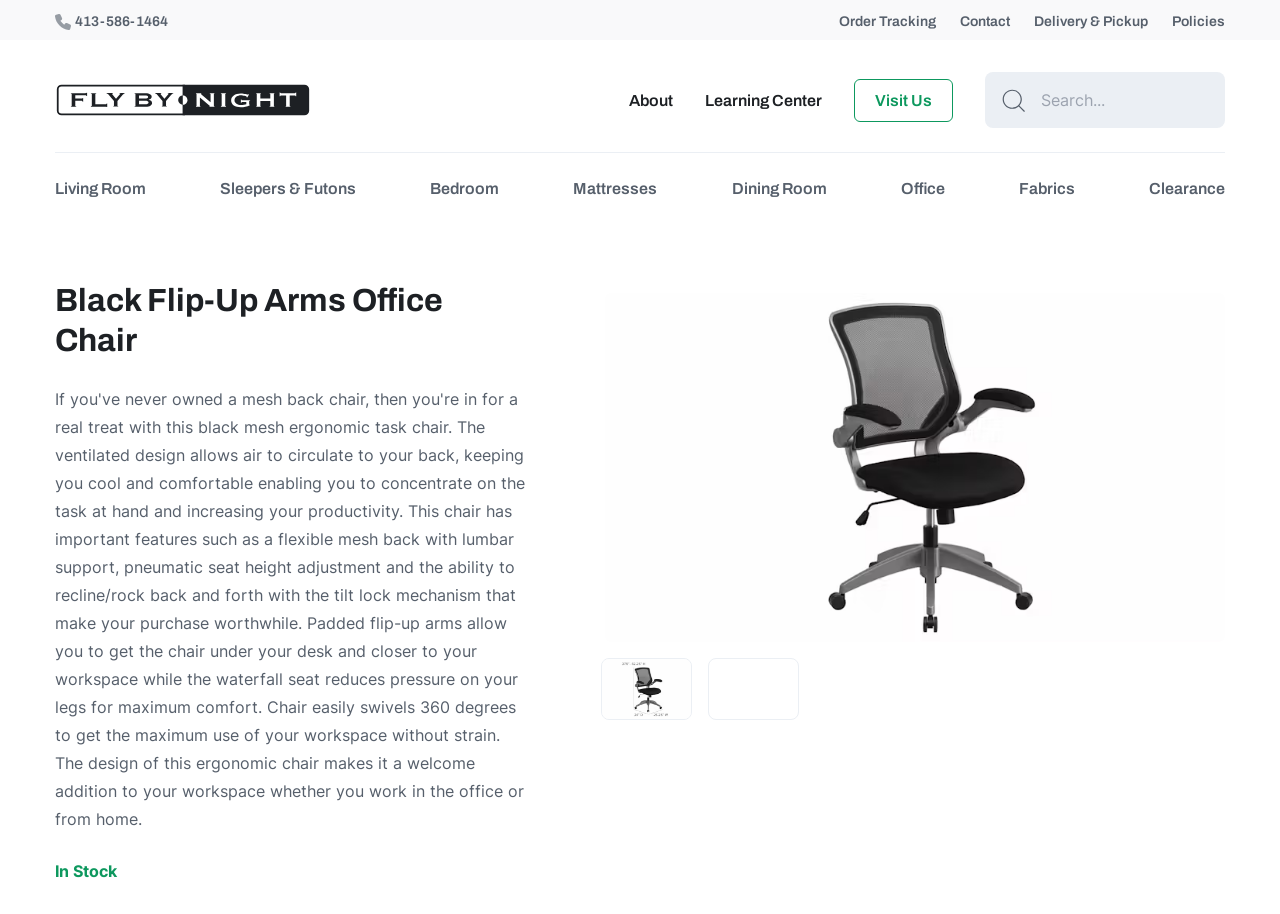Answer with a single word or phrase: 
What type of chair is being sold?

Office Chair